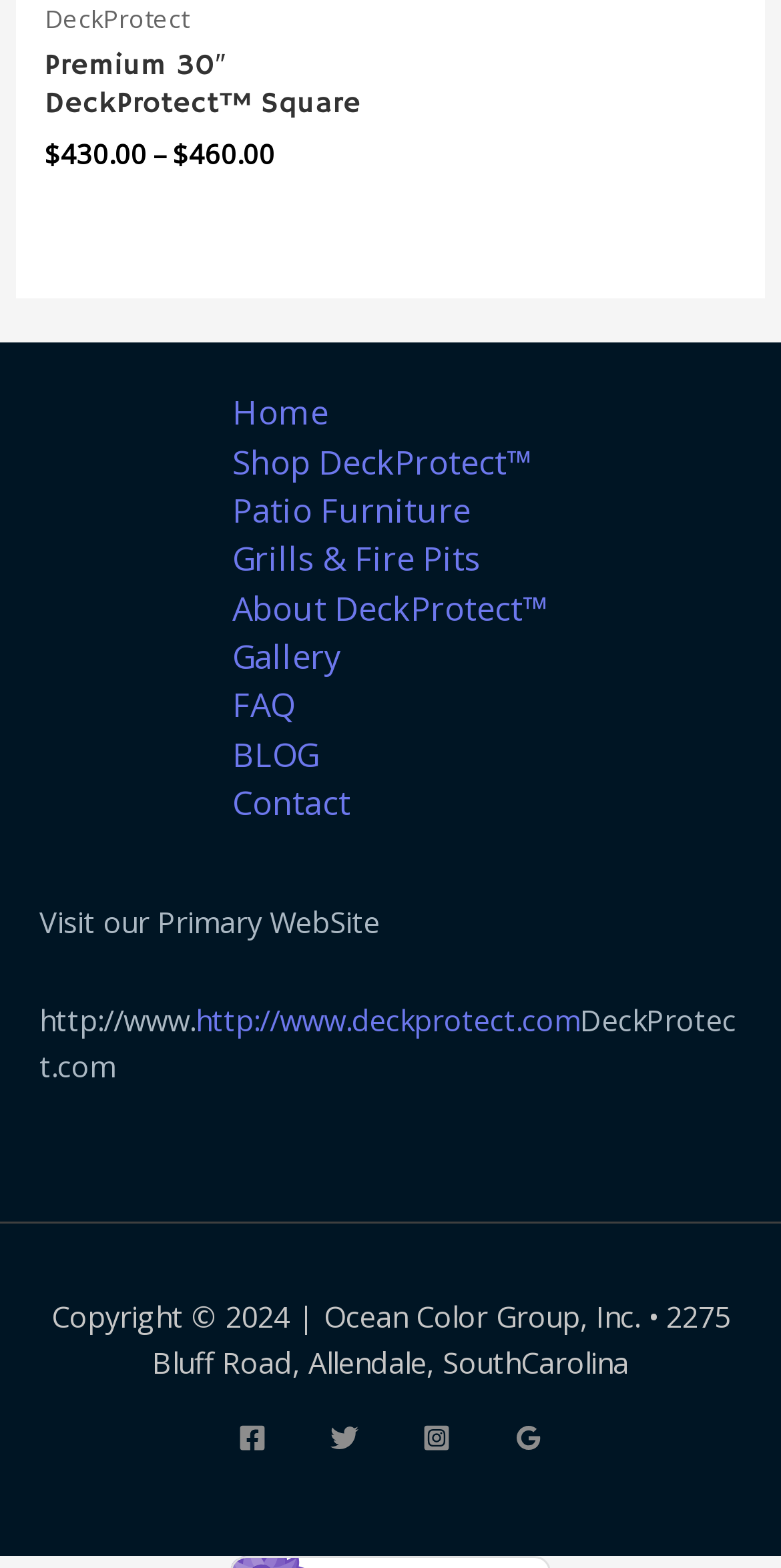Locate the UI element described by Contact and provide its bounding box coordinates. Use the format (top-left x, top-left y, bottom-right x, bottom-right y) with all values as floating point numbers between 0 and 1.

[0.246, 0.497, 0.5, 0.526]